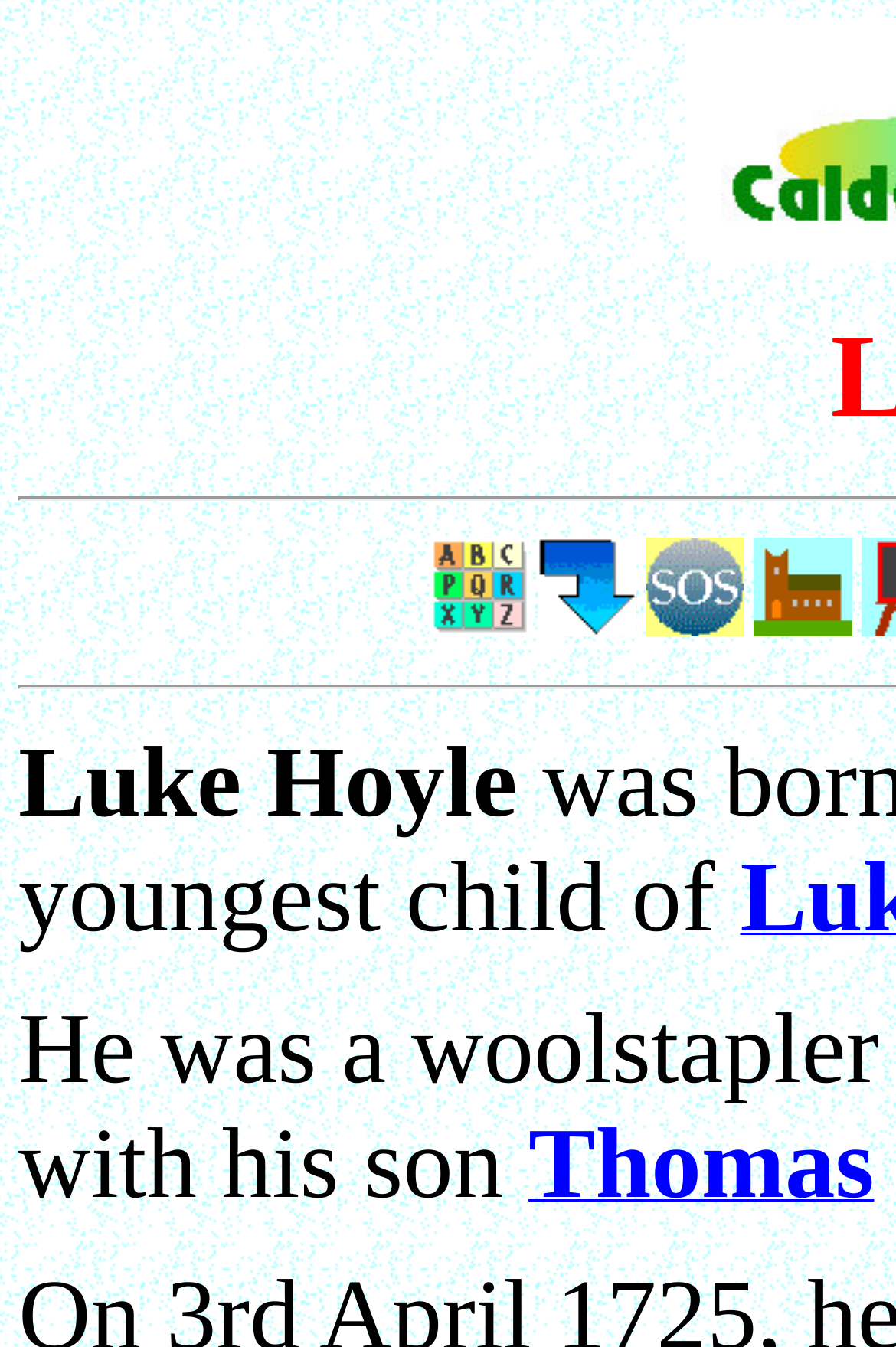Could you please study the image and provide a detailed answer to the question:
How many links are there on the top row?

I counted the number of links on the top row by looking at the y-coordinates of the links. The links 'Front Page Index', 'Bottom of Page', 'Can you help?', and 'Go to the SideTrack on Churches & Chapels' all have similar y-coordinates, indicating they are on the same row.